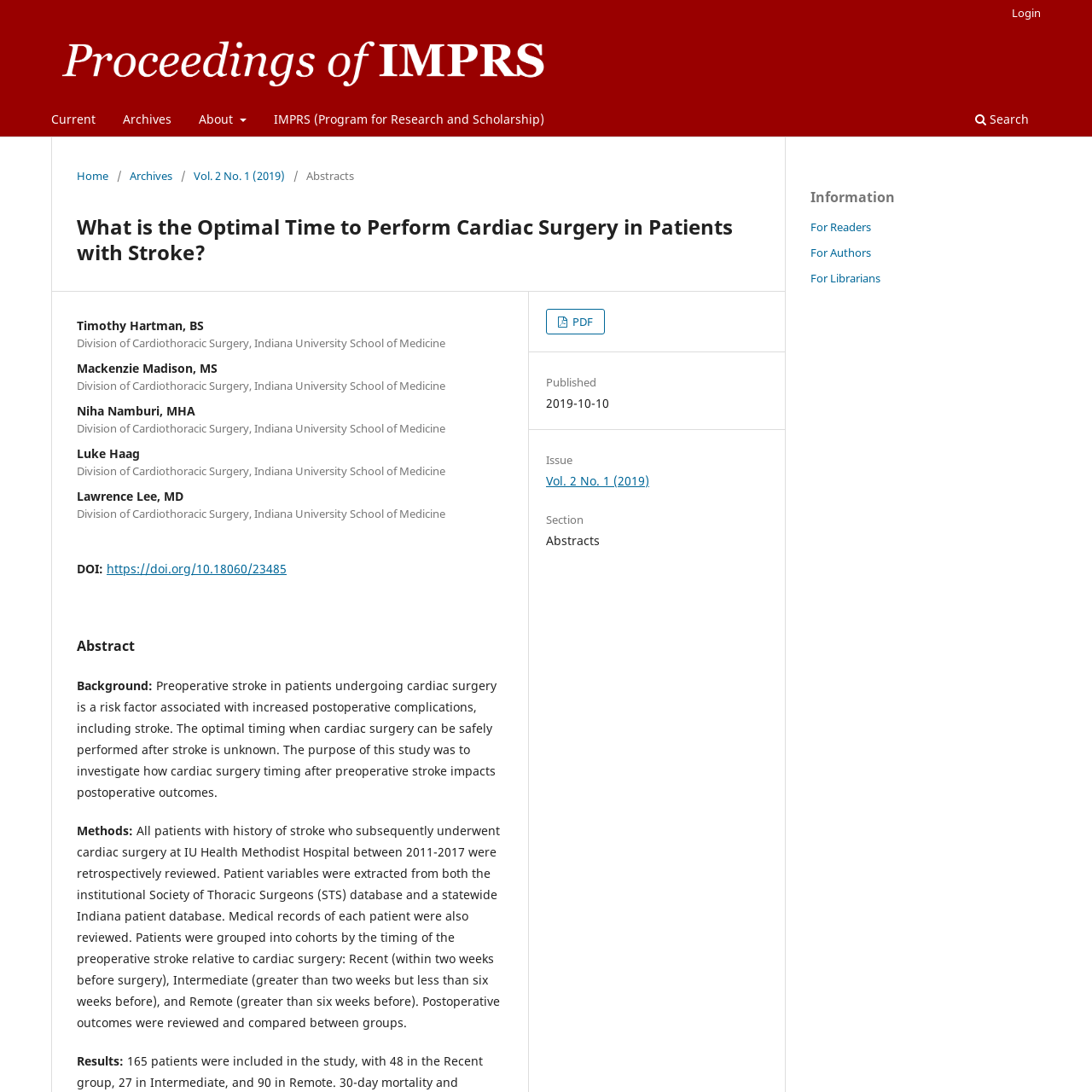What is the main title displayed on this webpage?

What is the Optimal Time to Perform Cardiac Surgery in Patients with Stroke?